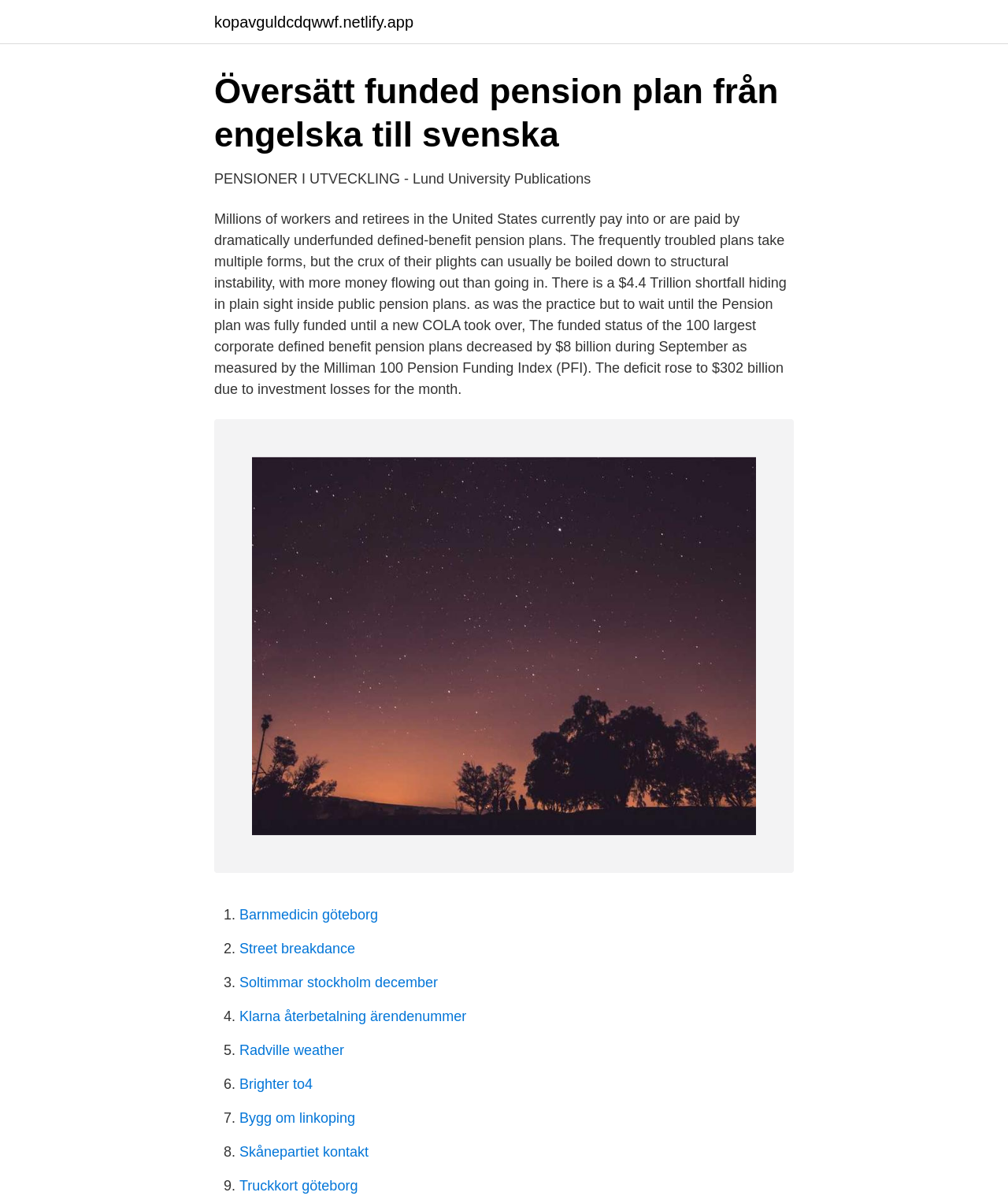Pinpoint the bounding box coordinates of the area that should be clicked to complete the following instruction: "read about funded pension plan in Swedish". The coordinates must be given as four float numbers between 0 and 1, i.e., [left, top, right, bottom].

[0.212, 0.058, 0.788, 0.13]